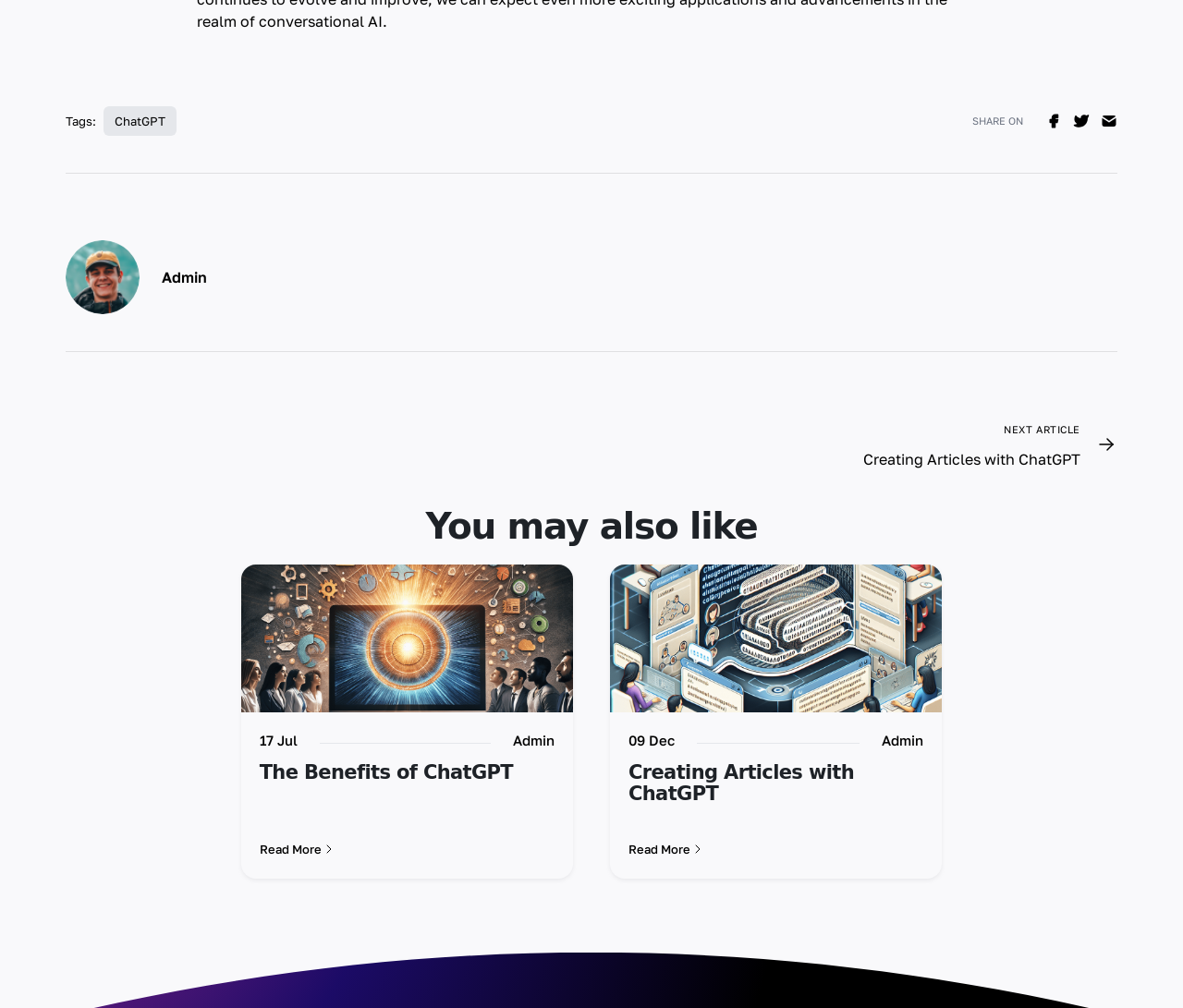Who is the author of the second article?
Answer the question with as much detail as you can, using the image as a reference.

I looked at the second article element [69] and found the link element [310] with the text 'Admin', which is the author of the second article.